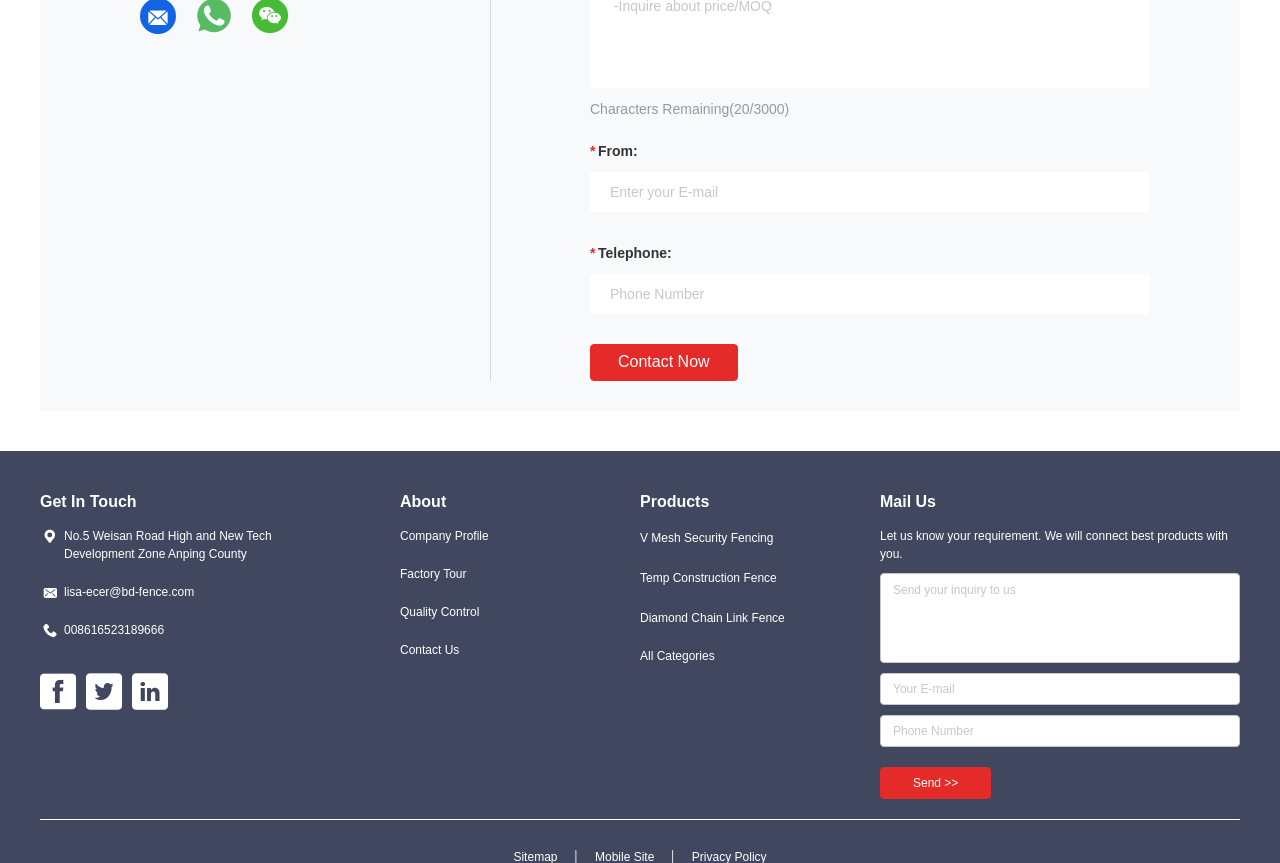Please locate the bounding box coordinates of the element's region that needs to be clicked to follow the instruction: "View 'Terms & Conditions'". The bounding box coordinates should be provided as four float numbers between 0 and 1, i.e., [left, top, right, bottom].

None